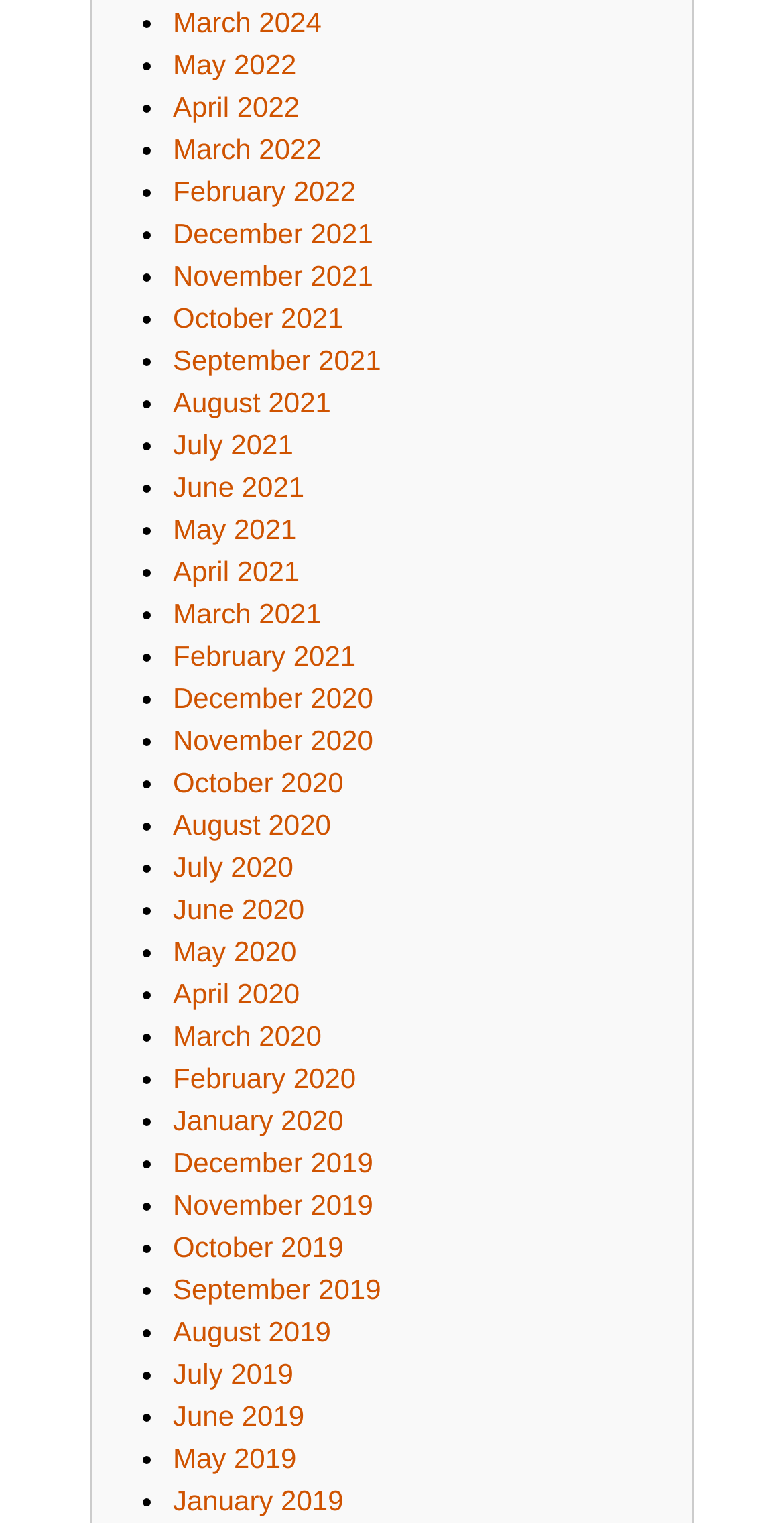Pinpoint the bounding box coordinates of the area that must be clicked to complete this instruction: "View February 2021".

[0.221, 0.42, 0.454, 0.441]